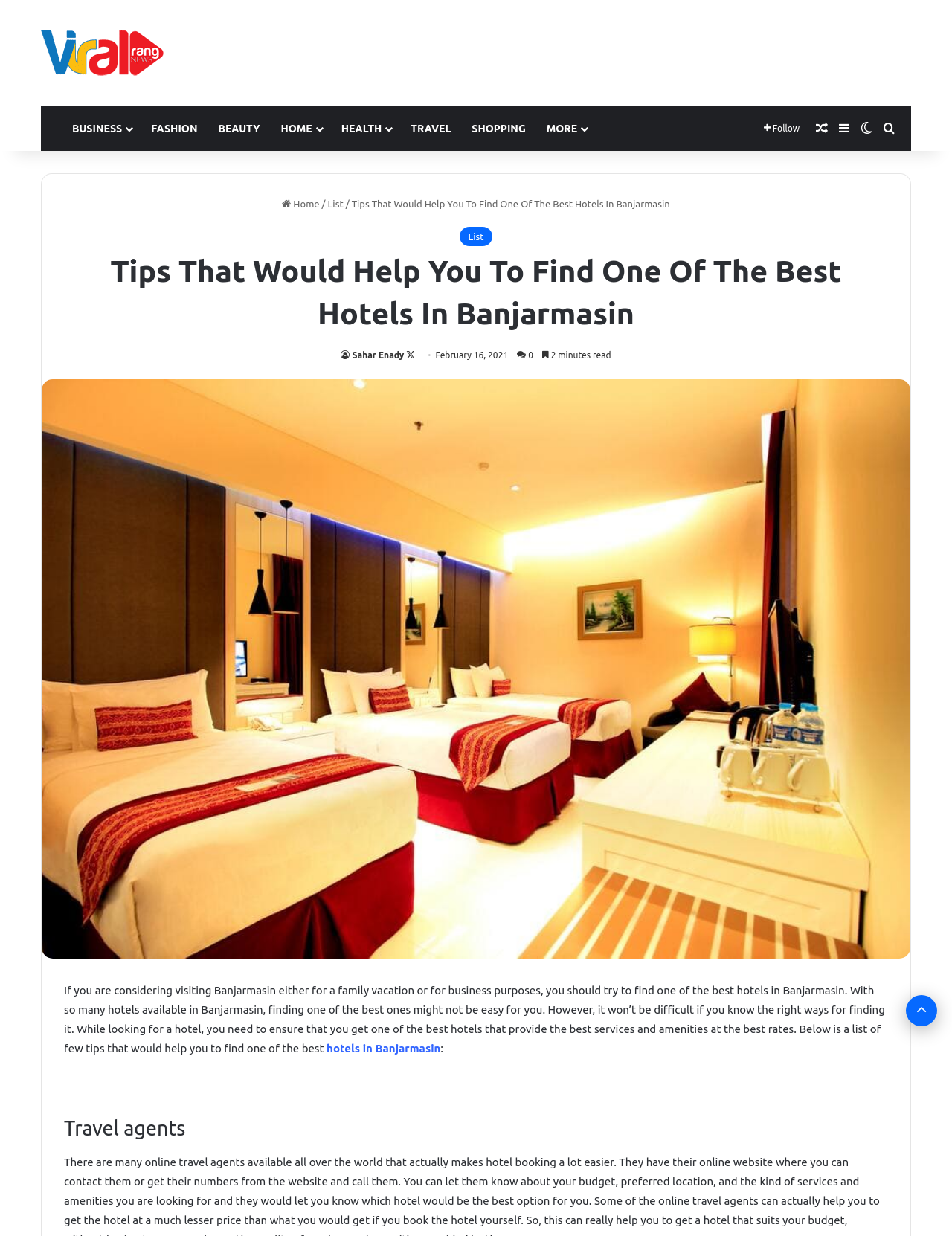Determine the bounding box for the UI element described here: "hotels in Banjarmasin".

[0.343, 0.843, 0.463, 0.853]